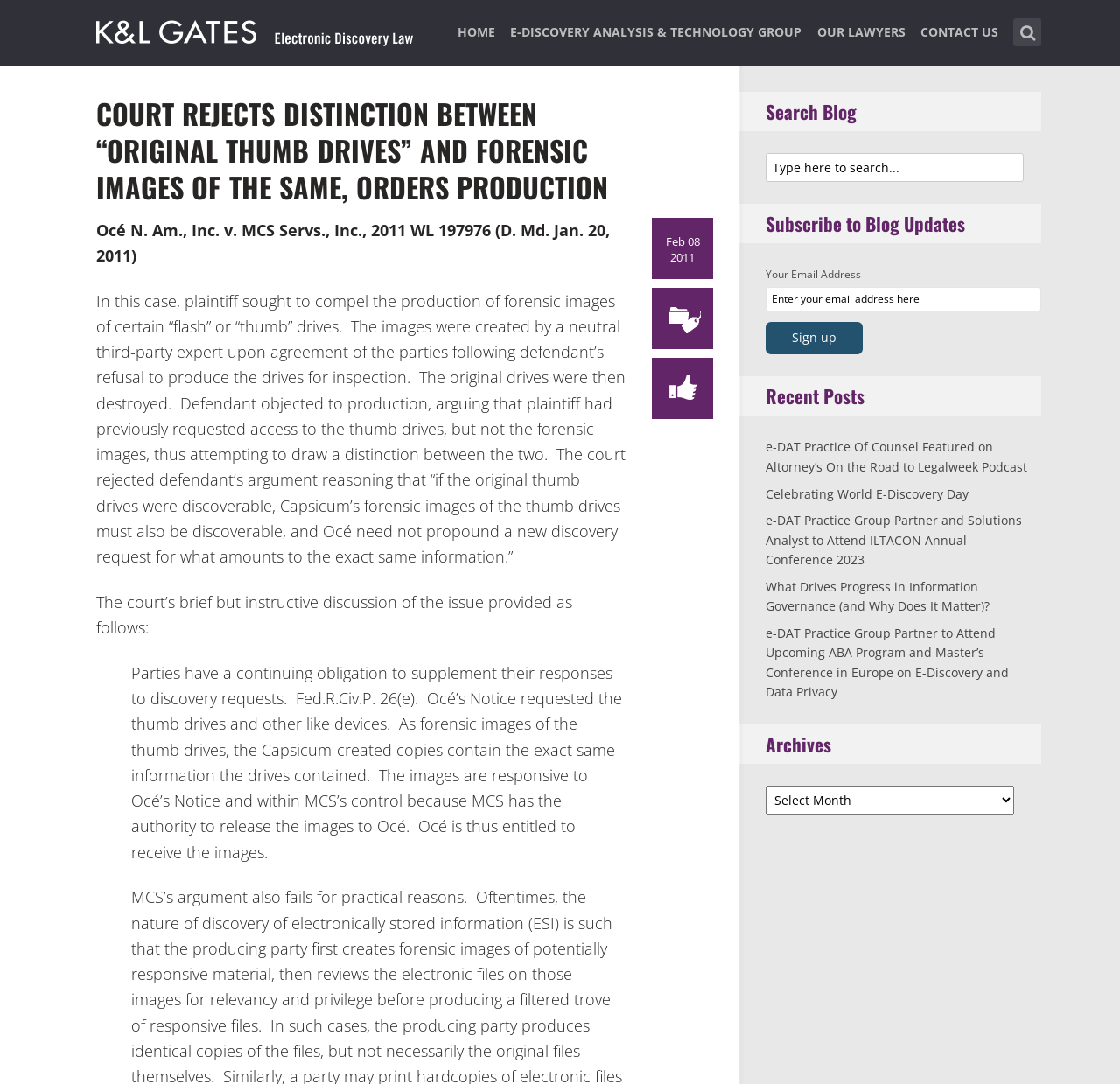Please locate the bounding box coordinates for the element that should be clicked to achieve the following instruction: "View archives". Ensure the coordinates are given as four float numbers between 0 and 1, i.e., [left, top, right, bottom].

[0.684, 0.725, 0.905, 0.752]